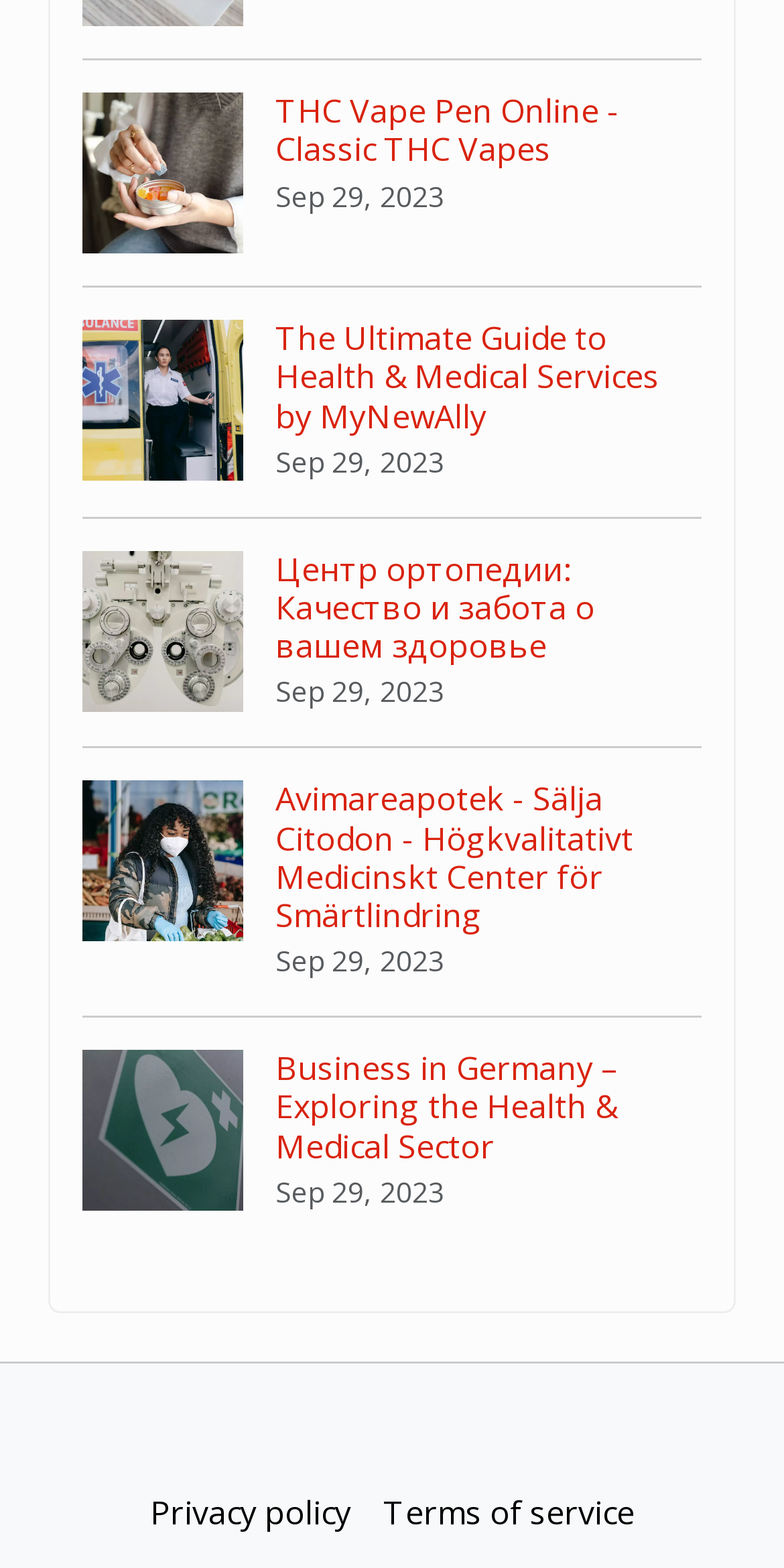Answer the question with a single word or phrase: 
How many links are on the webpage?

6